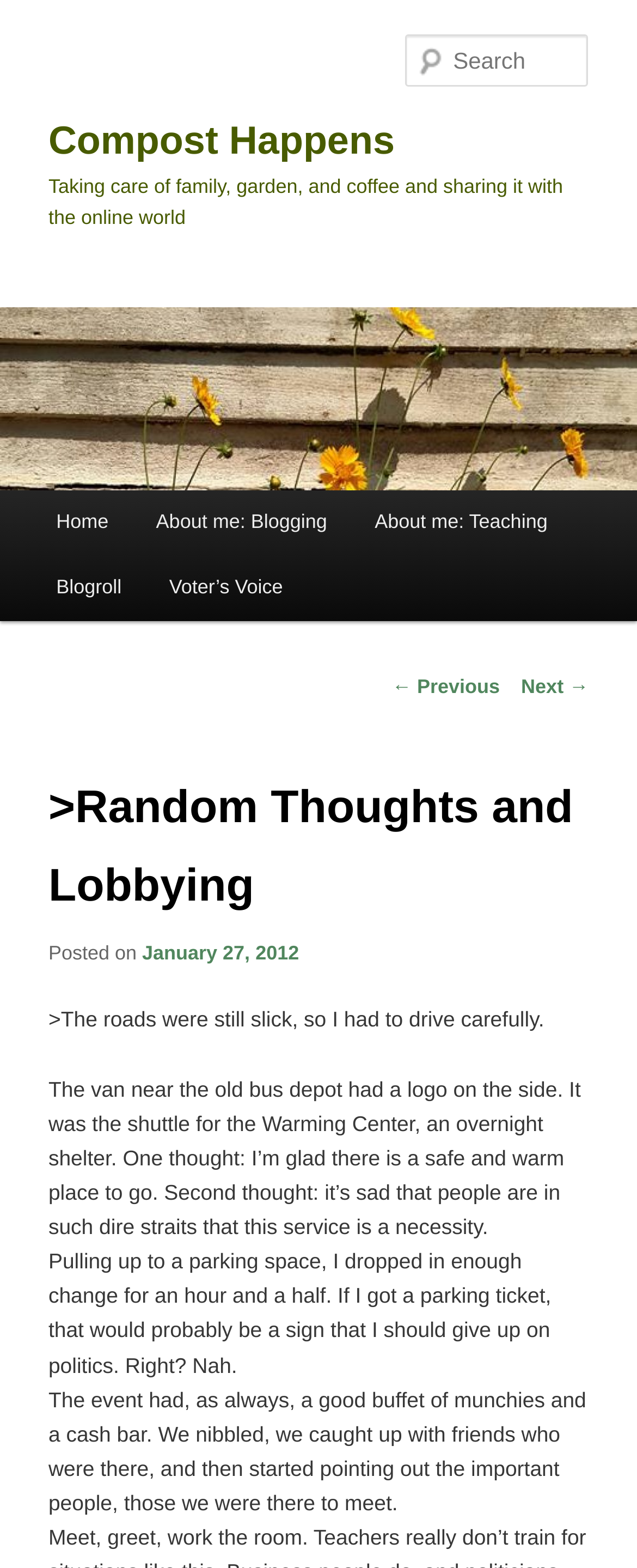Specify the bounding box coordinates of the area to click in order to follow the given instruction: "Search in BASE (Bielefeld Academic Search Engine)."

None